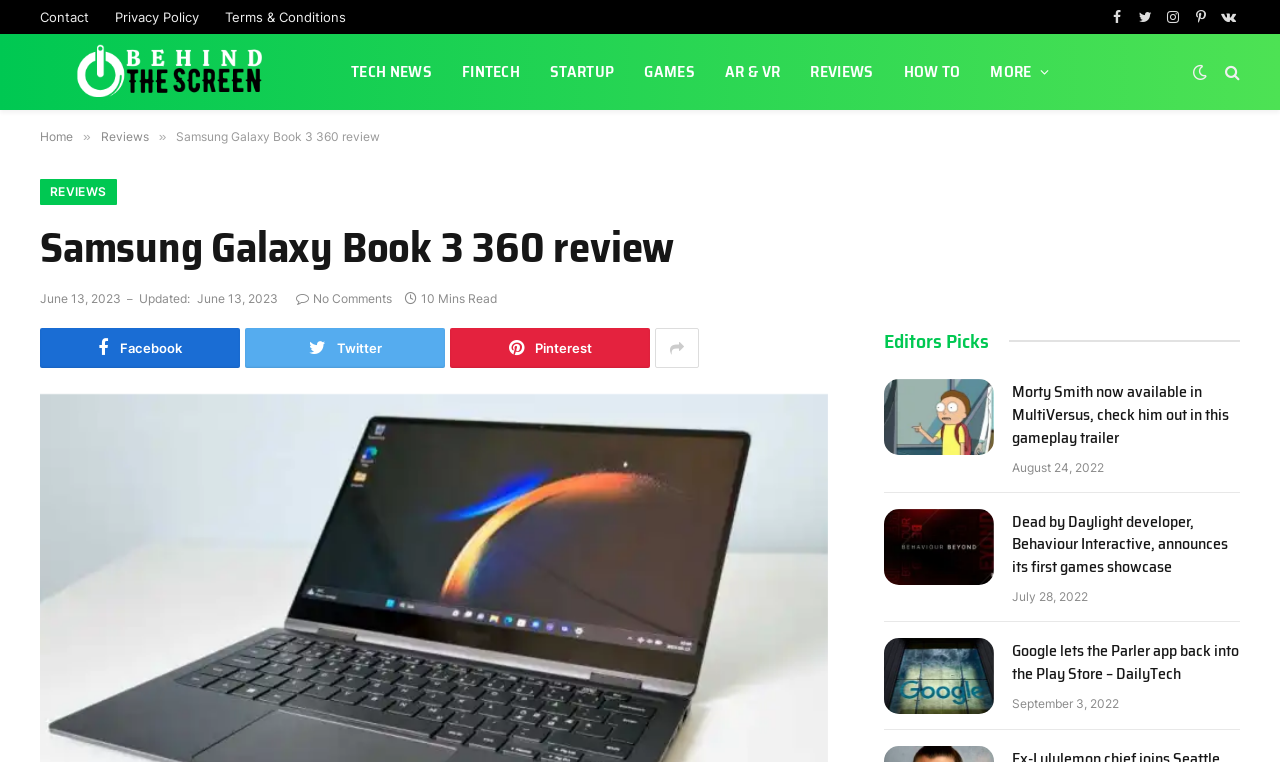How many comments does the review have?
Provide a detailed answer to the question, using the image to inform your response.

I determined the answer by looking at the link element with the text ' No Comments' which indicates that there are no comments on the review.